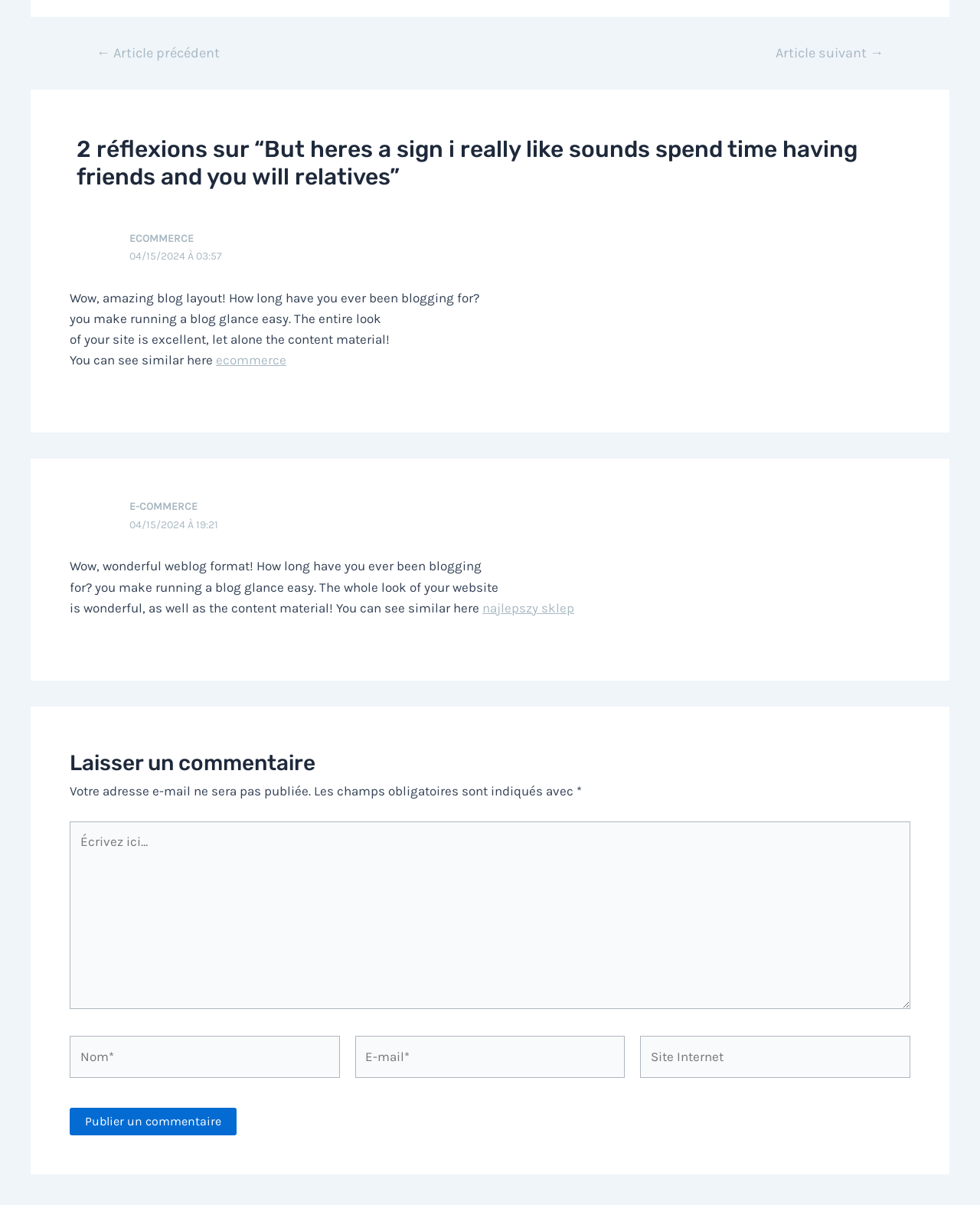Provide the bounding box coordinates of the HTML element this sentence describes: "najlepszy sklep". The bounding box coordinates consist of four float numbers between 0 and 1, i.e., [left, top, right, bottom].

[0.492, 0.498, 0.586, 0.511]